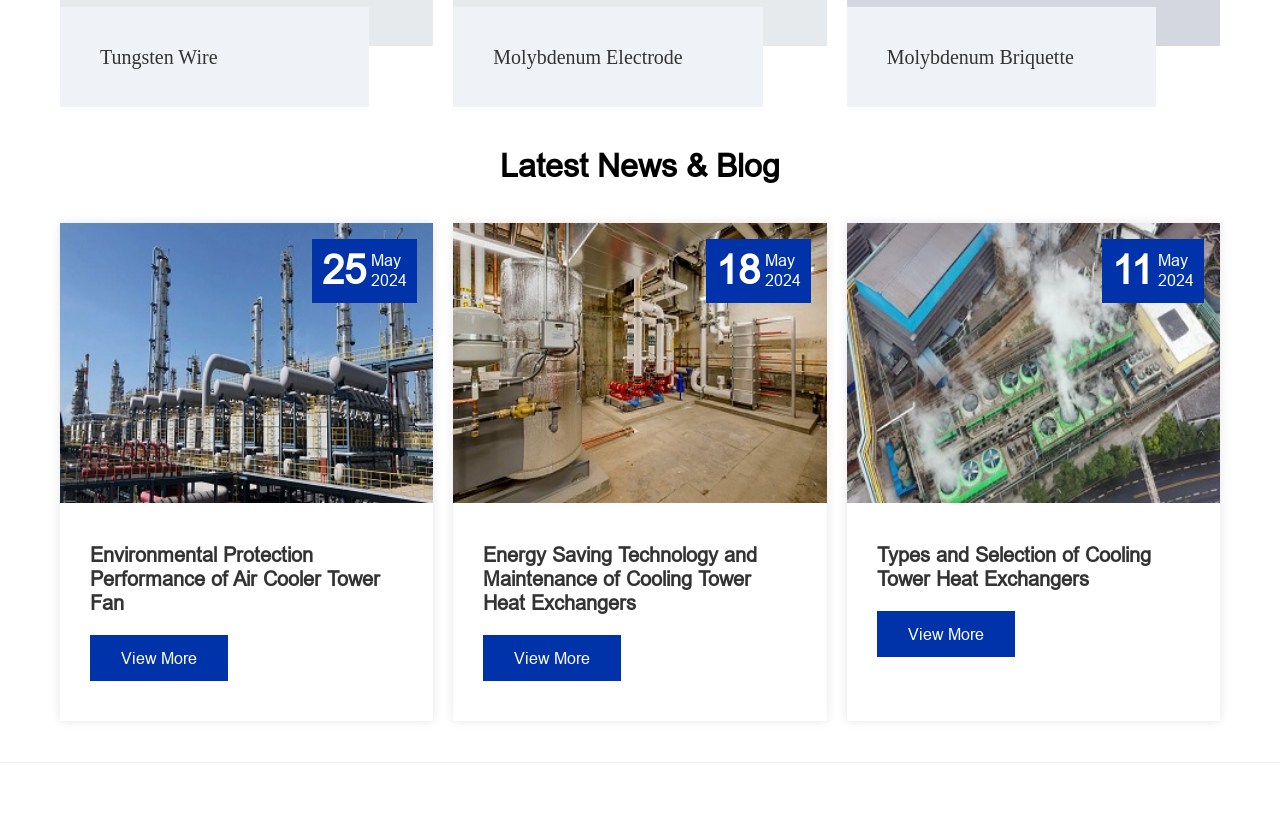Locate the bounding box coordinates of the area that needs to be clicked to fulfill the following instruction: "Learn about Energy Saving Technology and Maintenance of Cooling Tower Heat Exchangers". The coordinates should be in the format of four float numbers between 0 and 1, namely [left, top, right, bottom].

[0.378, 0.657, 0.622, 0.744]